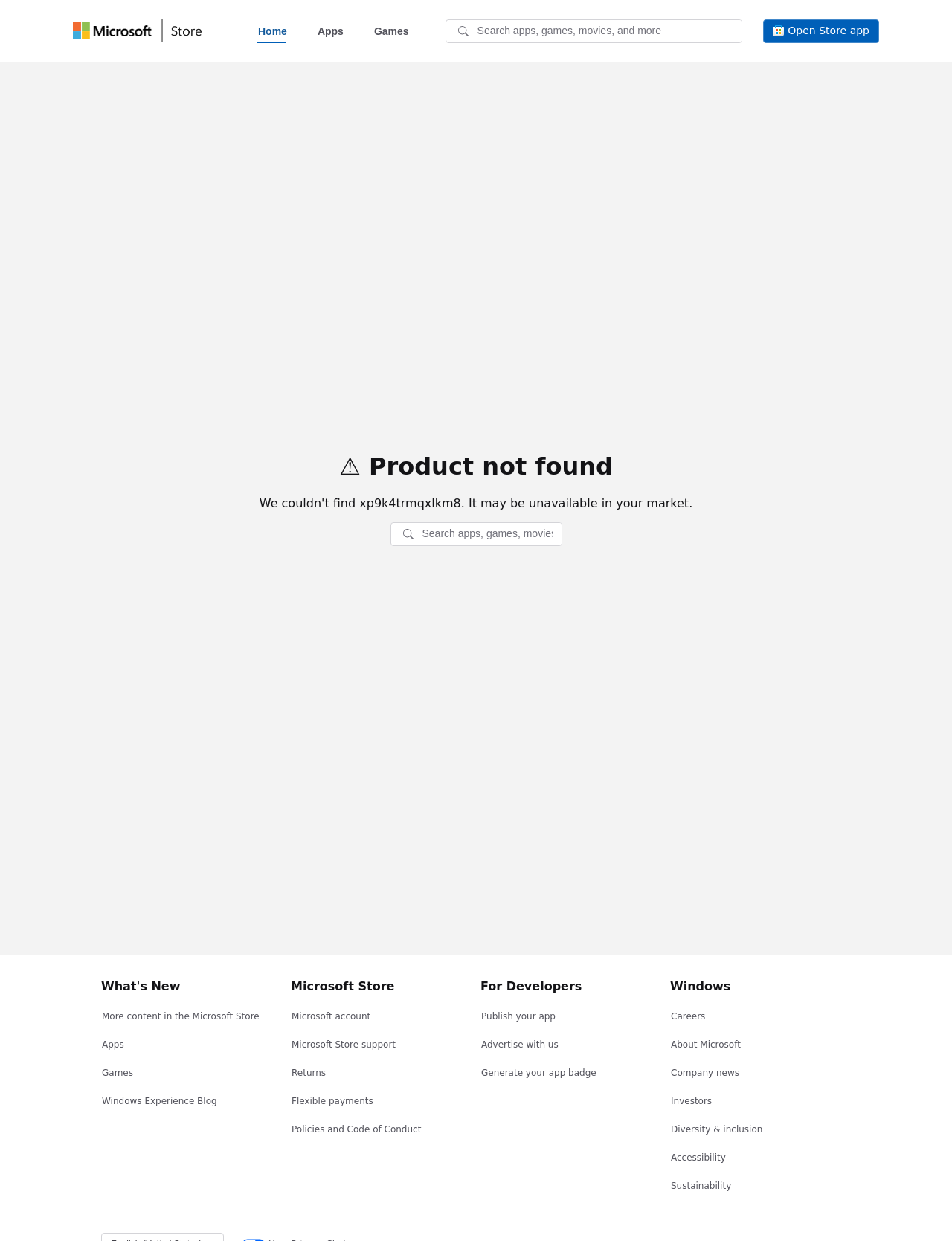Please identify the bounding box coordinates of the element that needs to be clicked to perform the following instruction: "Go to the home page".

[0.255, 0.011, 0.318, 0.04]